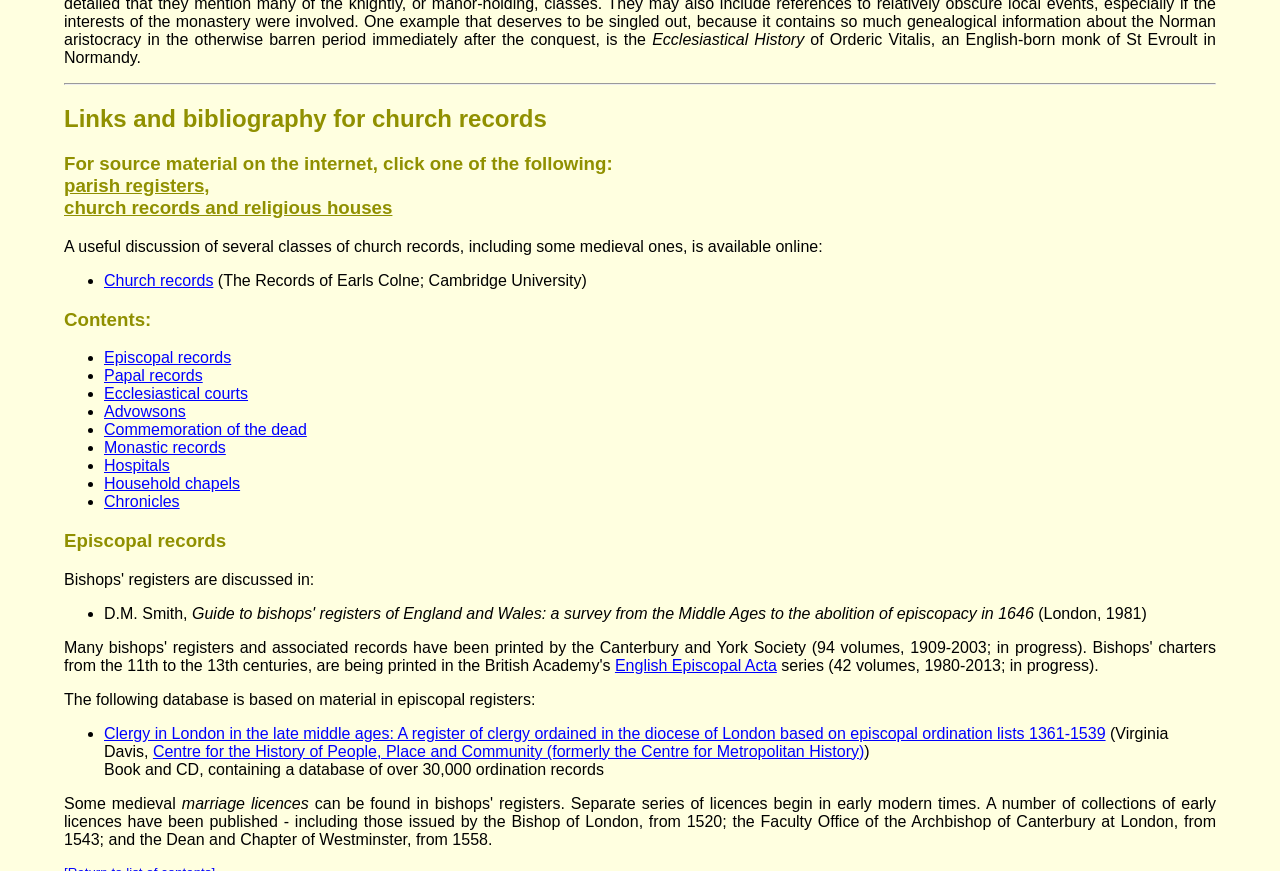Given the element description English Episcopal Acta, specify the bounding box coordinates of the corresponding UI element in the format (top-left x, top-left y, bottom-right x, bottom-right y). All values must be between 0 and 1.

[0.48, 0.754, 0.607, 0.773]